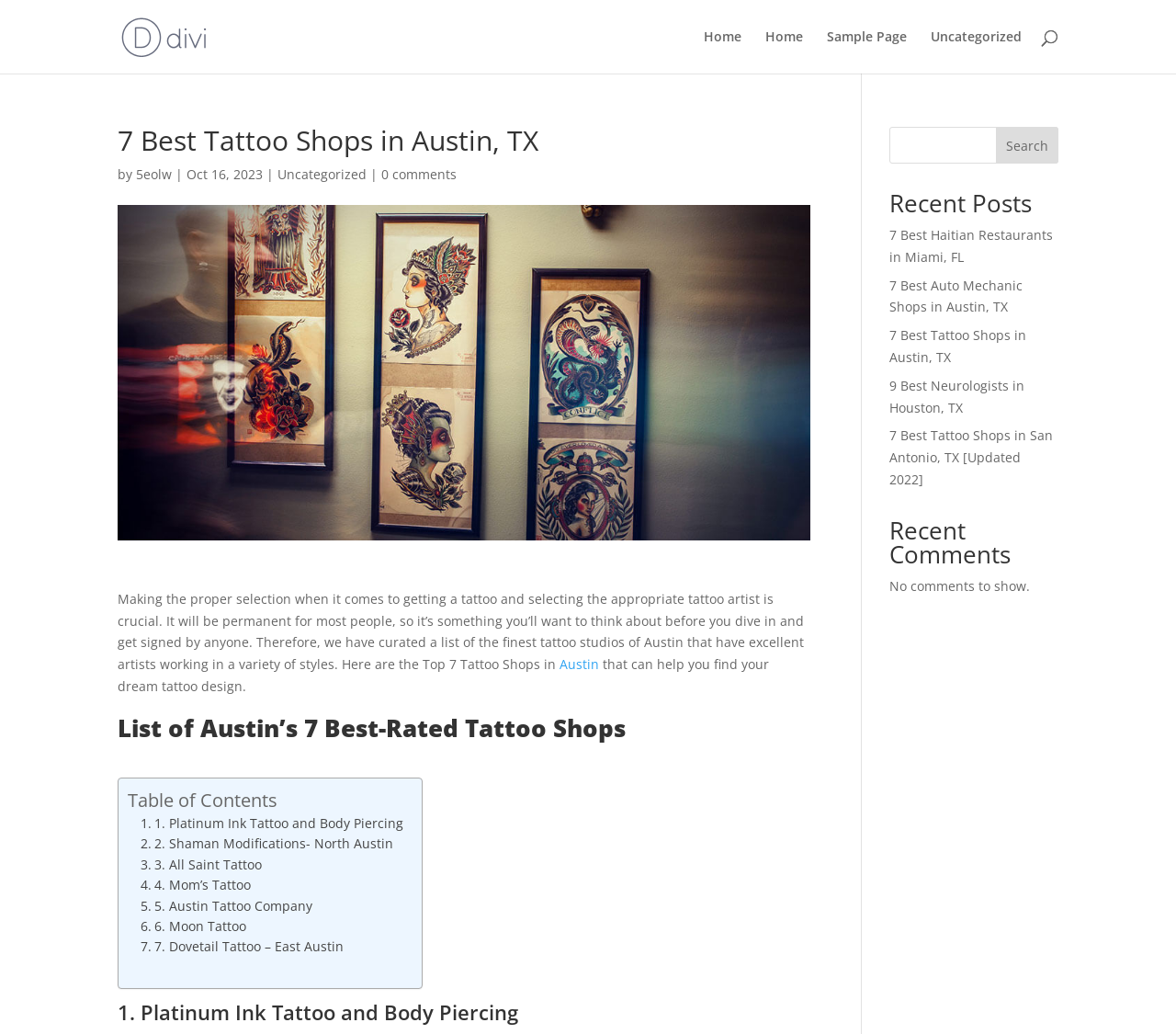Locate the bounding box coordinates of the clickable region to complete the following instruction: "Search for something in the search box."

[0.756, 0.123, 0.9, 0.158]